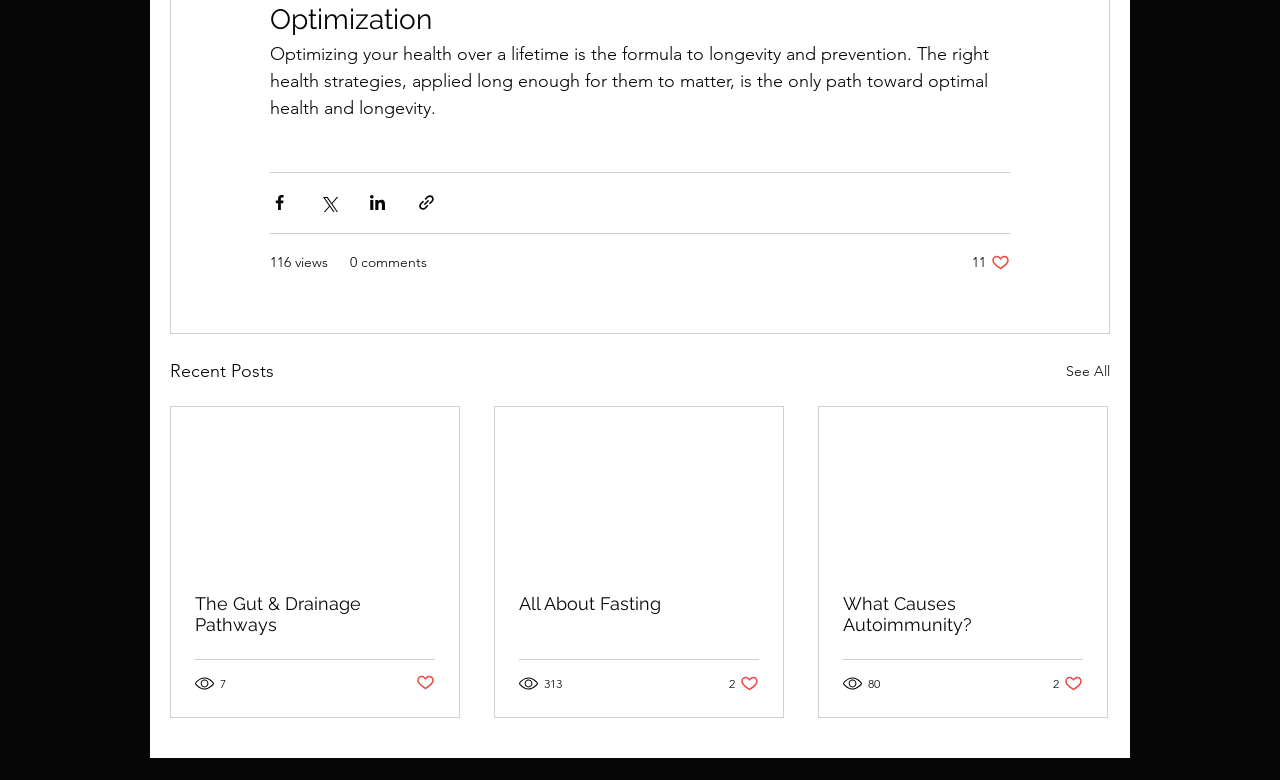Locate the bounding box coordinates of the clickable region necessary to complete the following instruction: "View recent posts". Provide the coordinates in the format of four float numbers between 0 and 1, i.e., [left, top, right, bottom].

[0.133, 0.457, 0.214, 0.494]